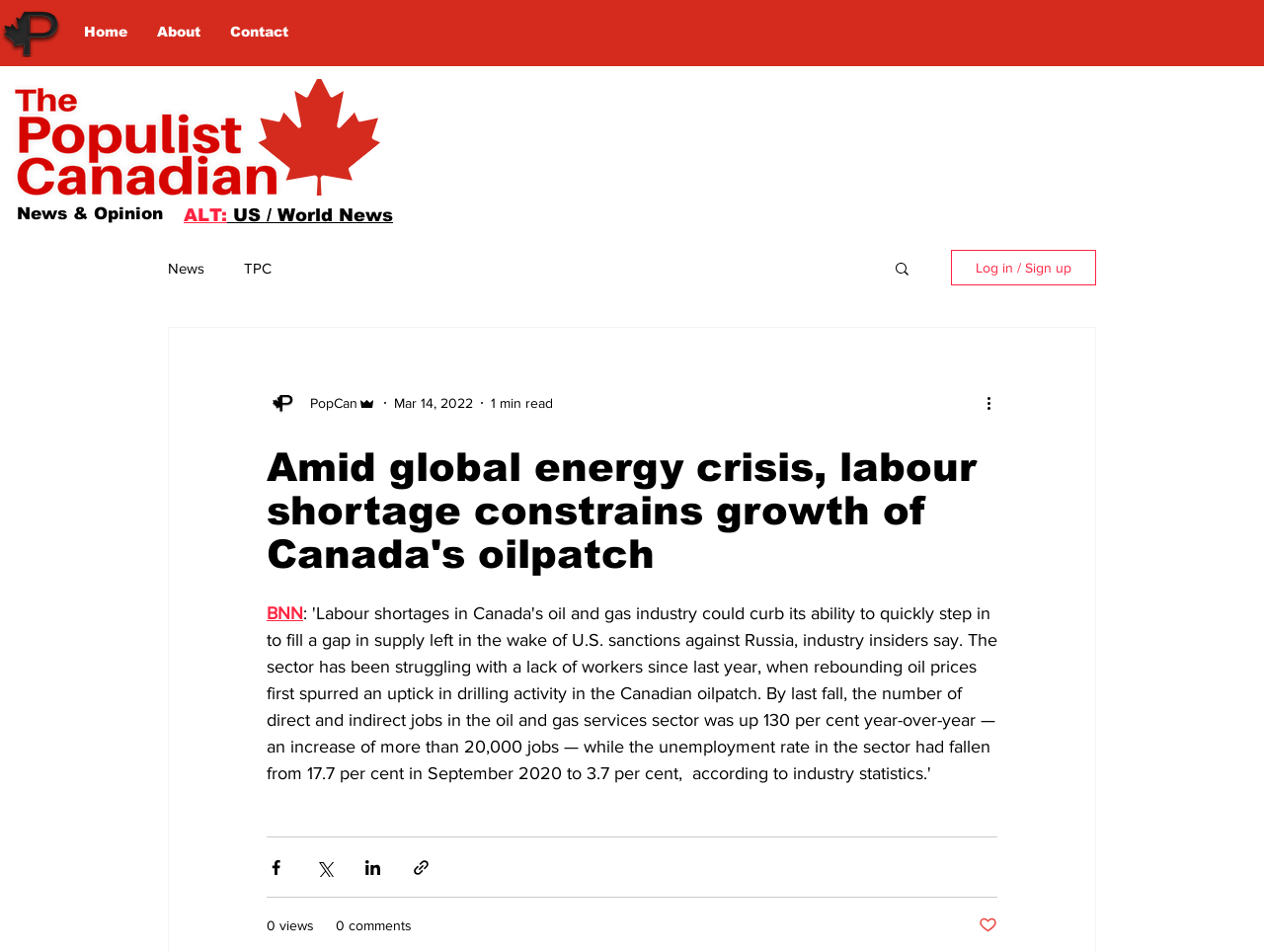Please find and generate the text of the main header of the webpage.

News & Opinion 